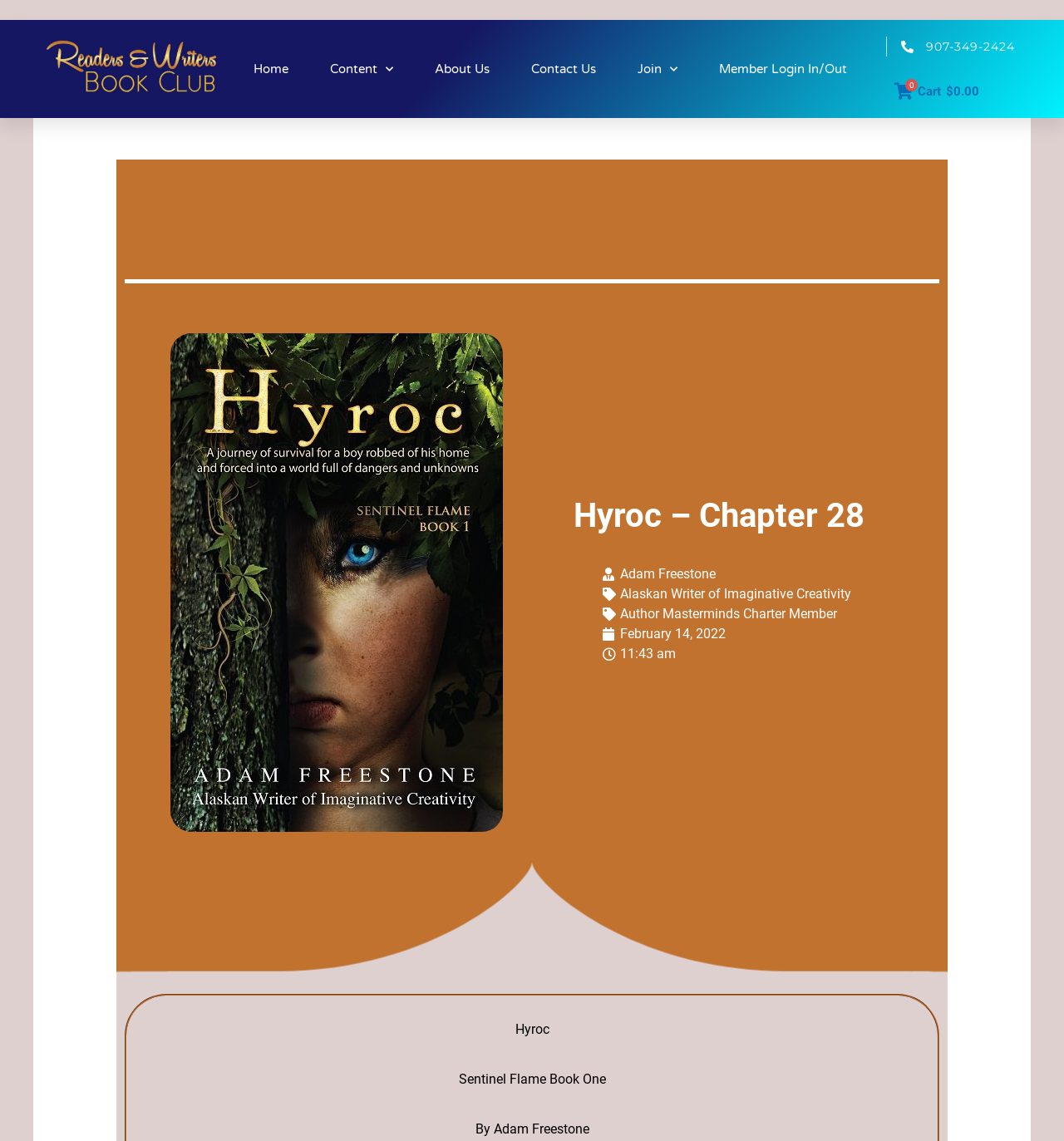Identify the bounding box coordinates of the section that should be clicked to achieve the task described: "contact us".

[0.499, 0.028, 0.56, 0.093]